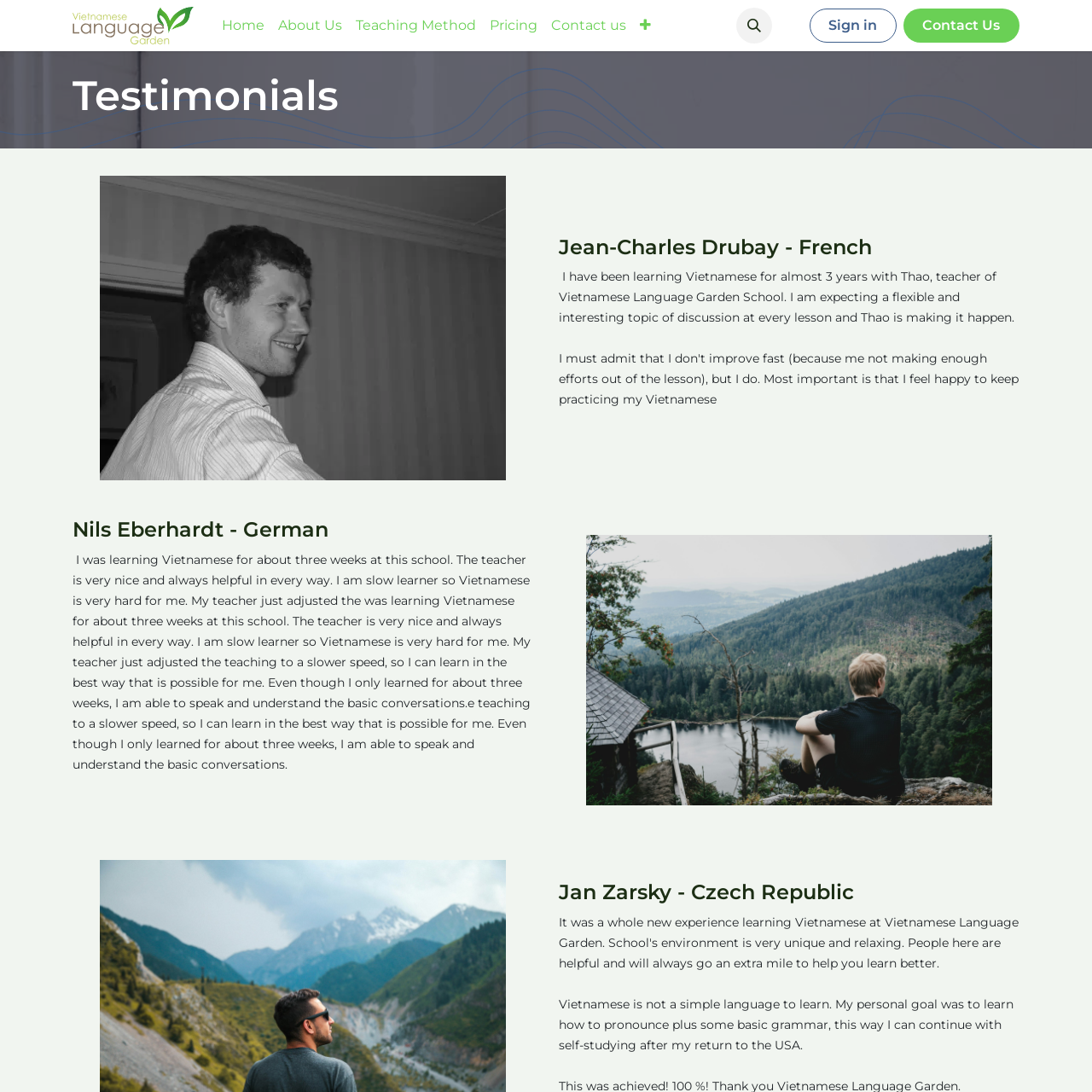Identify the bounding box of the HTML element described as: "Home".

[0.197, 0.008, 0.248, 0.039]